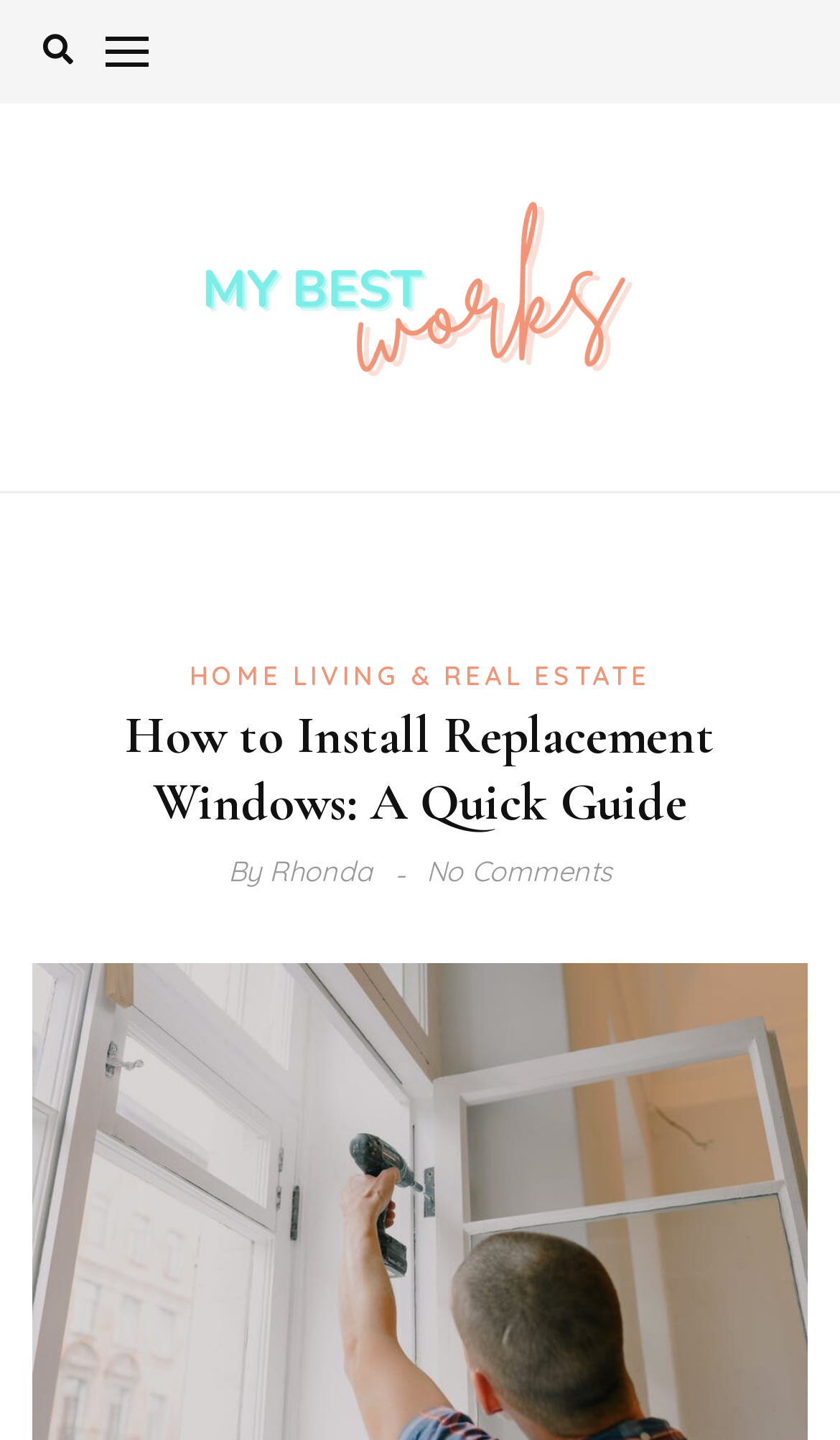Find the bounding box of the element with the following description: "Home Living & Real Estate". The coordinates must be four float numbers between 0 and 1, formatted as [left, top, right, bottom].

[0.226, 0.458, 0.774, 0.48]